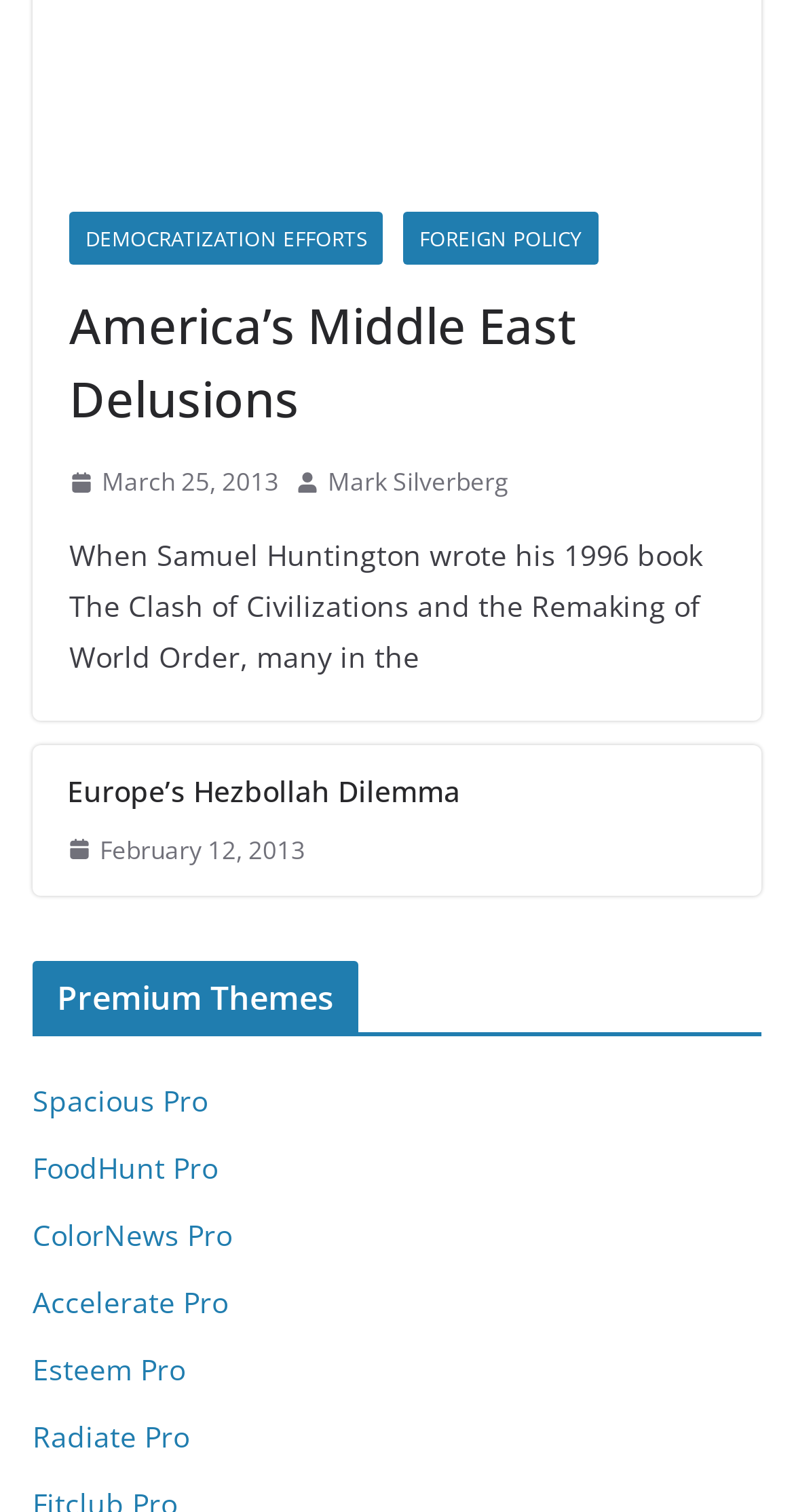Identify the bounding box coordinates for the element you need to click to achieve the following task: "Explore the Premium Themes section". Provide the bounding box coordinates as four float numbers between 0 and 1, in the form [left, top, right, bottom].

[0.041, 0.636, 0.959, 0.685]